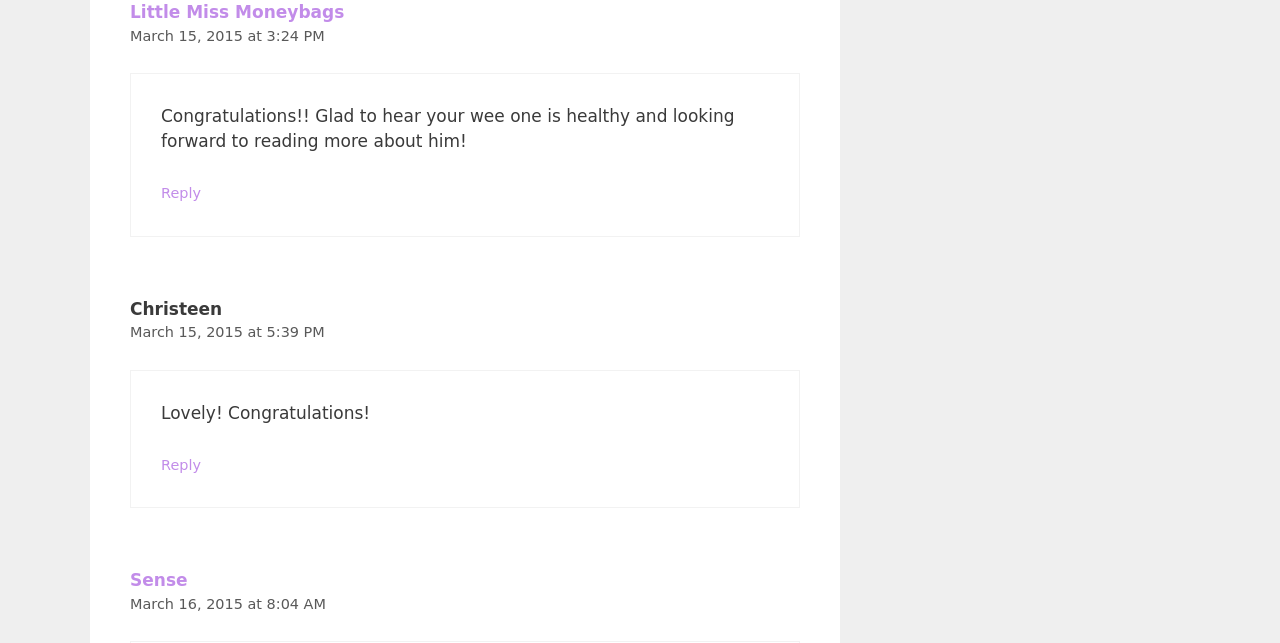Give the bounding box coordinates for this UI element: "Reply". The coordinates should be four float numbers between 0 and 1, arranged as [left, top, right, bottom].

[0.126, 0.288, 0.157, 0.313]